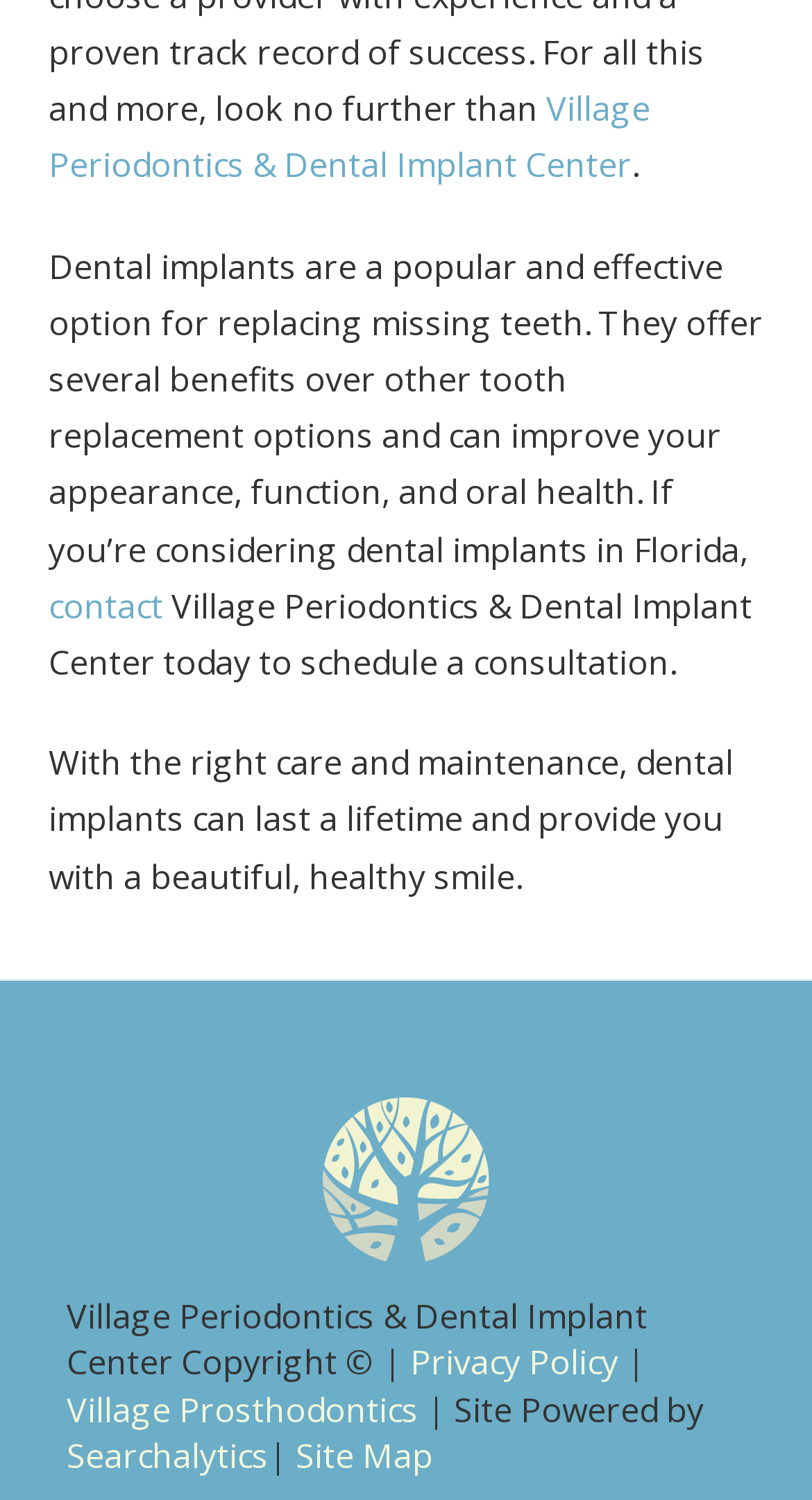Please specify the bounding box coordinates in the format (top-left x, top-left y, bottom-right x, bottom-right y), with values ranging from 0 to 1. Identify the bounding box for the UI component described as follows: contact

[0.06, 0.388, 0.201, 0.419]